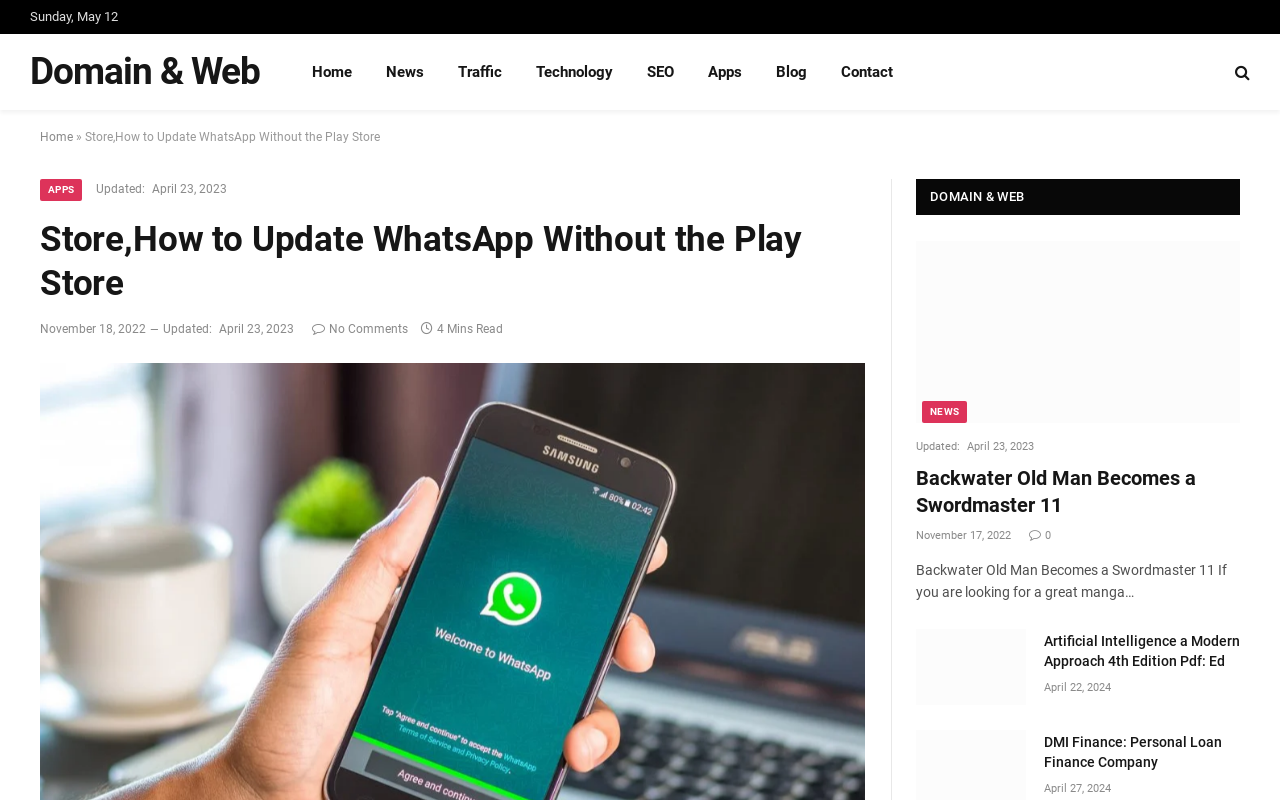Find the bounding box coordinates for the area that must be clicked to perform this action: "Click on the 'DMI Finance: Personal Loan Finance Company' link".

[0.816, 0.915, 0.969, 0.966]